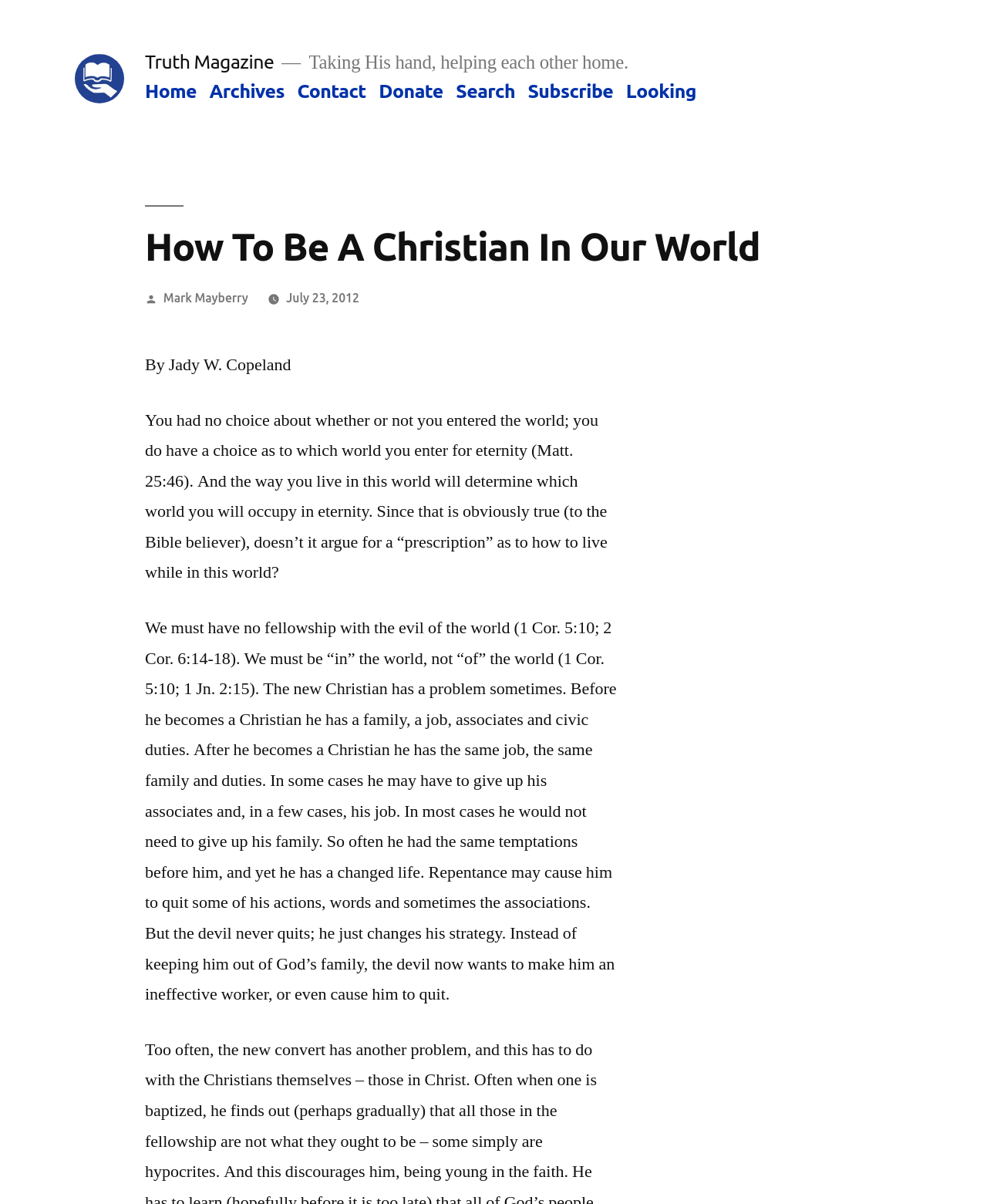Locate the bounding box coordinates of the clickable region necessary to complete the following instruction: "Read the article by Mark Mayberry". Provide the coordinates in the format of four float numbers between 0 and 1, i.e., [left, top, right, bottom].

[0.165, 0.241, 0.251, 0.253]